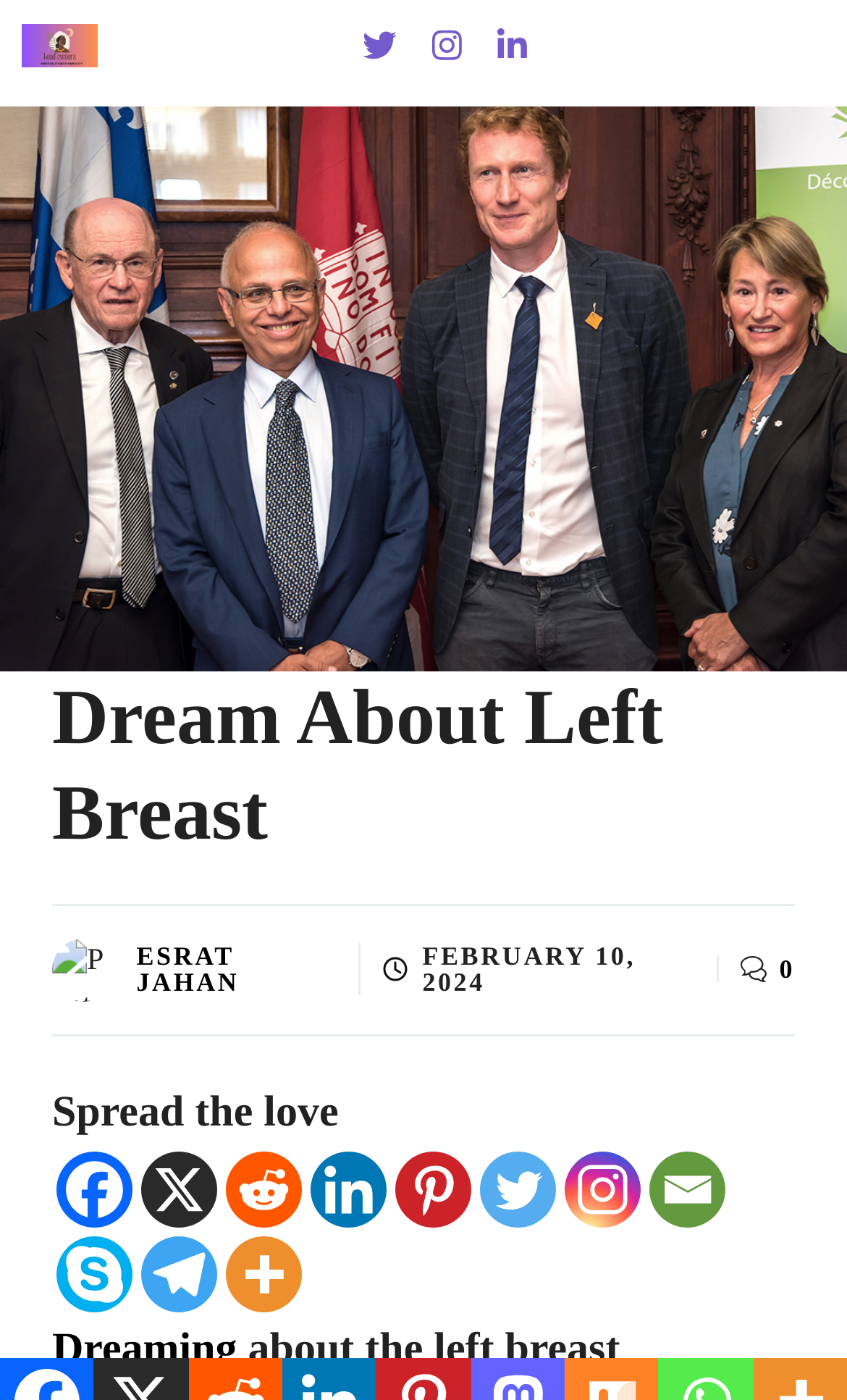Your task is to find and give the main heading text of the webpage.

Dream About Left Breast